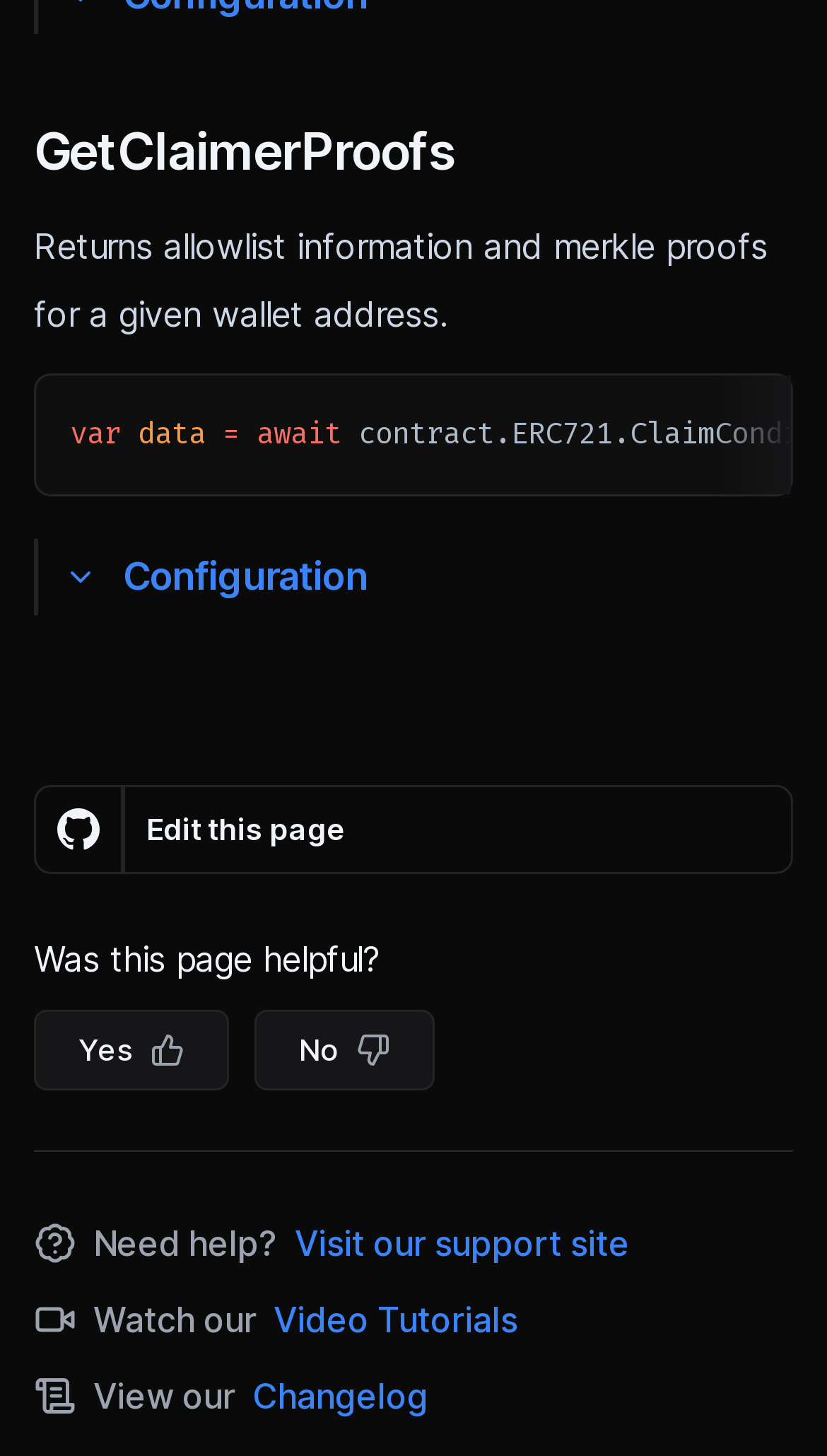Provide a brief response to the question below using a single word or phrase: 
What is the purpose of the GetClaimerProofs page?

Returns allowlist information and merkle proofs